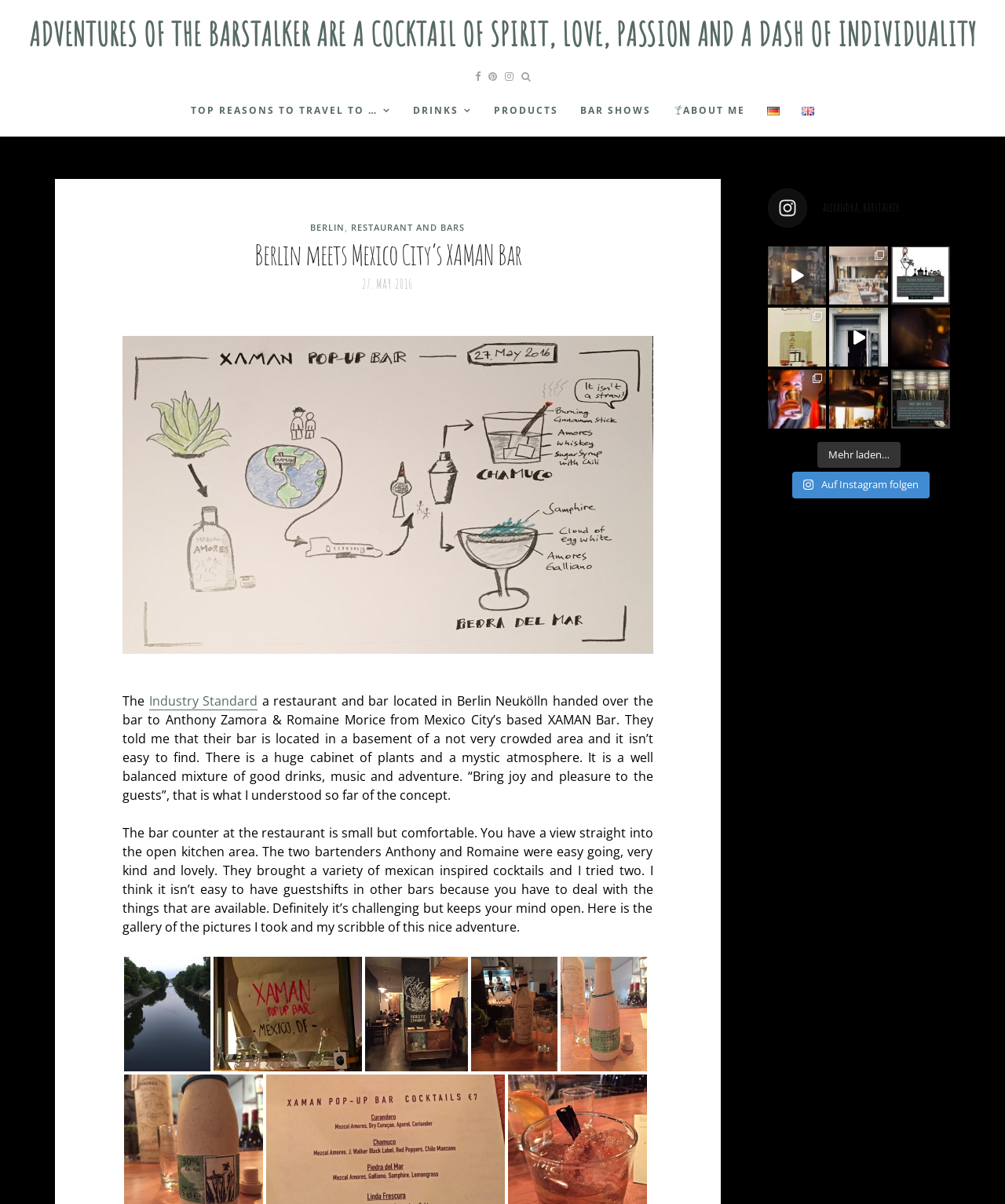Analyze the image and give a detailed response to the question:
What is the theme of the webpage?

The webpage is primarily focused on cocktails, bars, and the author's experiences and adventures related to these topics, suggesting that the theme is centered around mixology and nightlife.